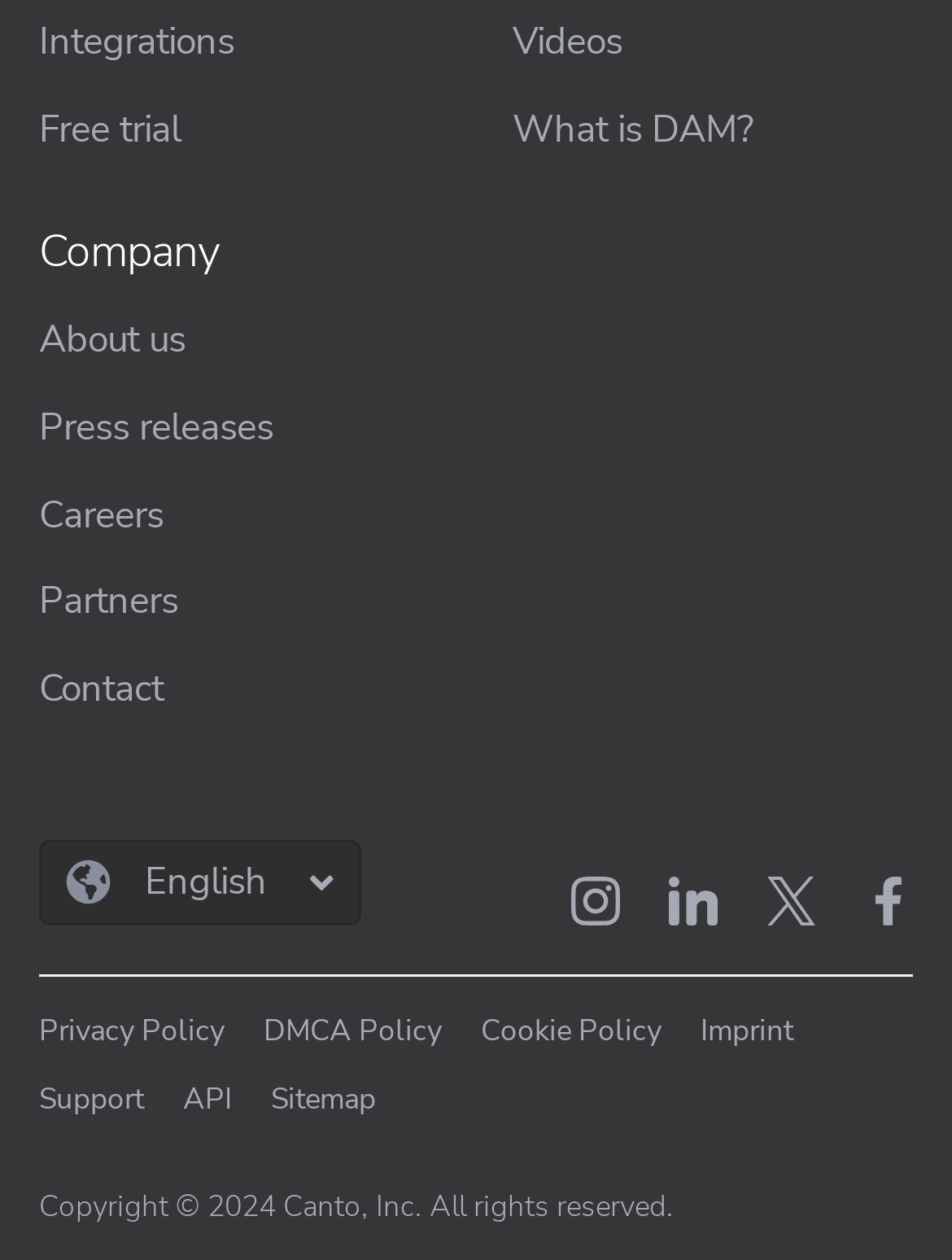Specify the bounding box coordinates of the area to click in order to execute this command: 'View 'Medical' translation field'. The coordinates should consist of four float numbers ranging from 0 to 1, and should be formatted as [left, top, right, bottom].

None